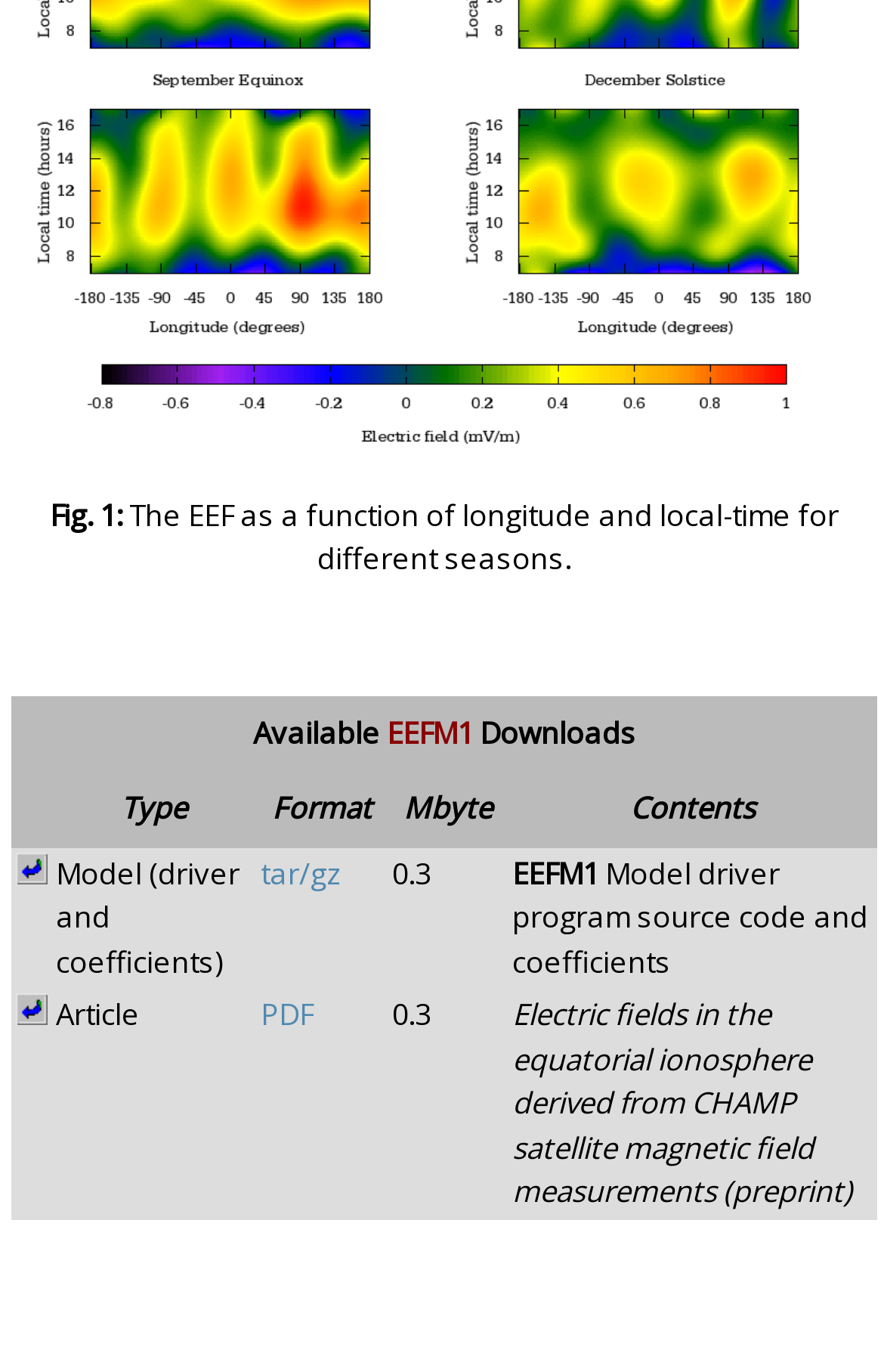From the element description: "alt="Download"", extract the bounding box coordinates of the UI element. The coordinates should be expressed as four float numbers between 0 and 1, in the order [left, top, right, bottom].

[0.018, 0.724, 0.054, 0.754]